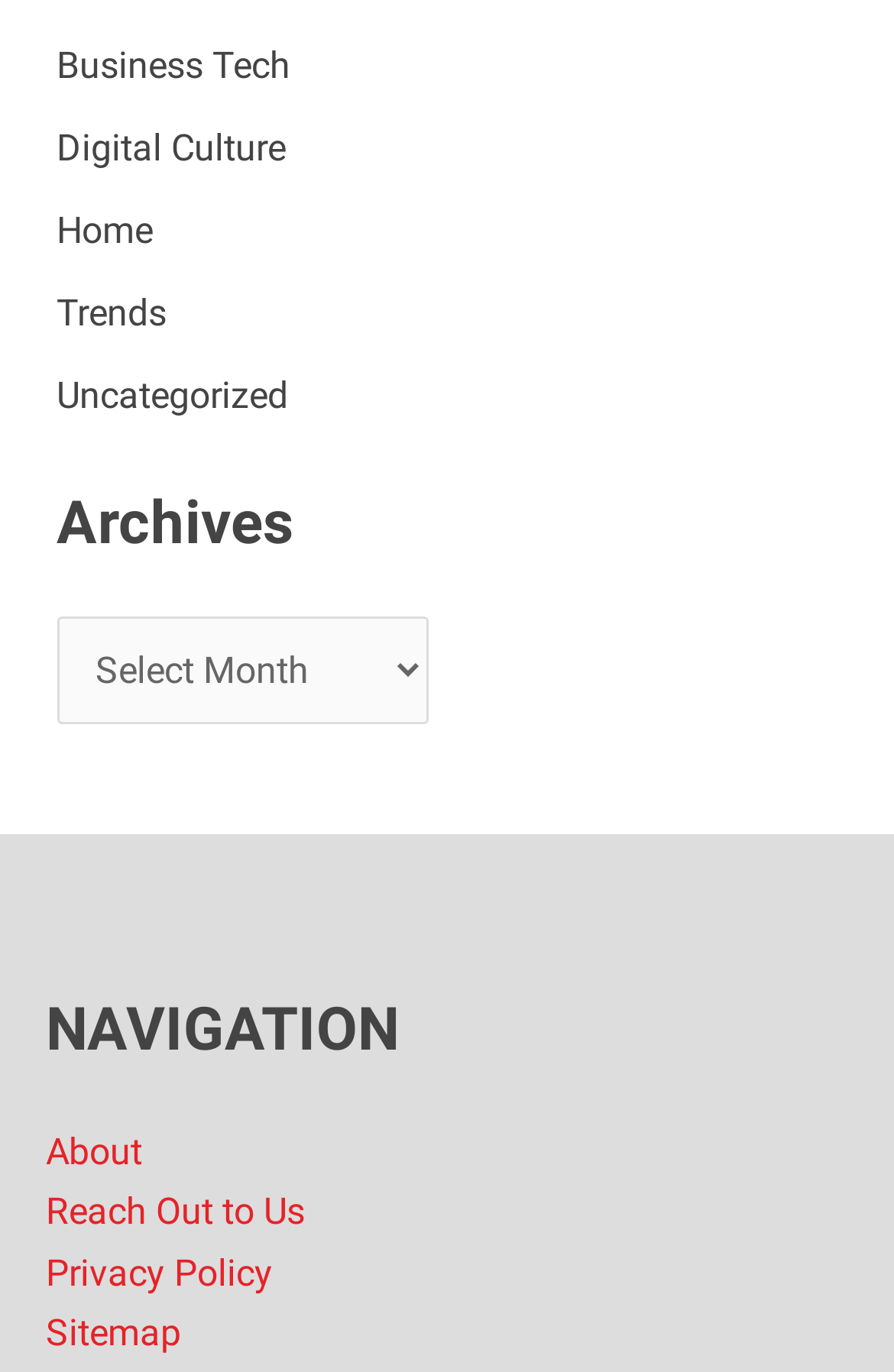Locate the bounding box coordinates of the clickable area to execute the instruction: "go to Business Tech page". Provide the coordinates as four float numbers between 0 and 1, represented as [left, top, right, bottom].

[0.063, 0.032, 0.325, 0.063]